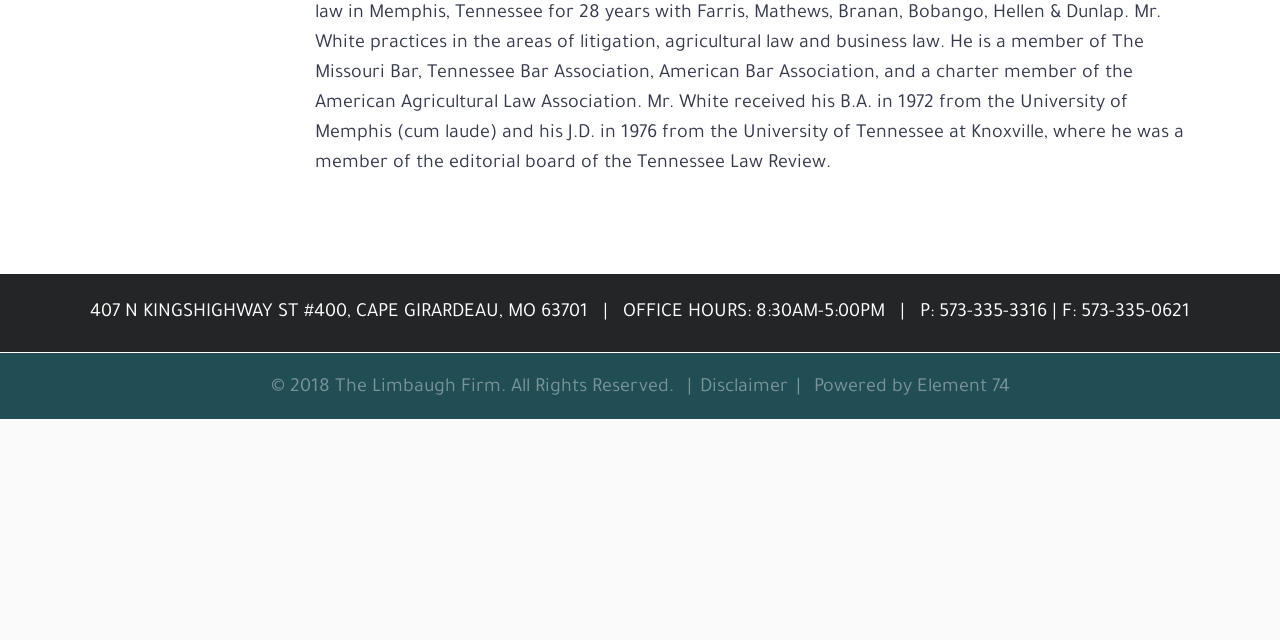Provide the bounding box coordinates for the UI element described in this sentence: "Element 74". The coordinates should be four float values between 0 and 1, i.e., [left, top, right, bottom].

[0.716, 0.591, 0.789, 0.622]